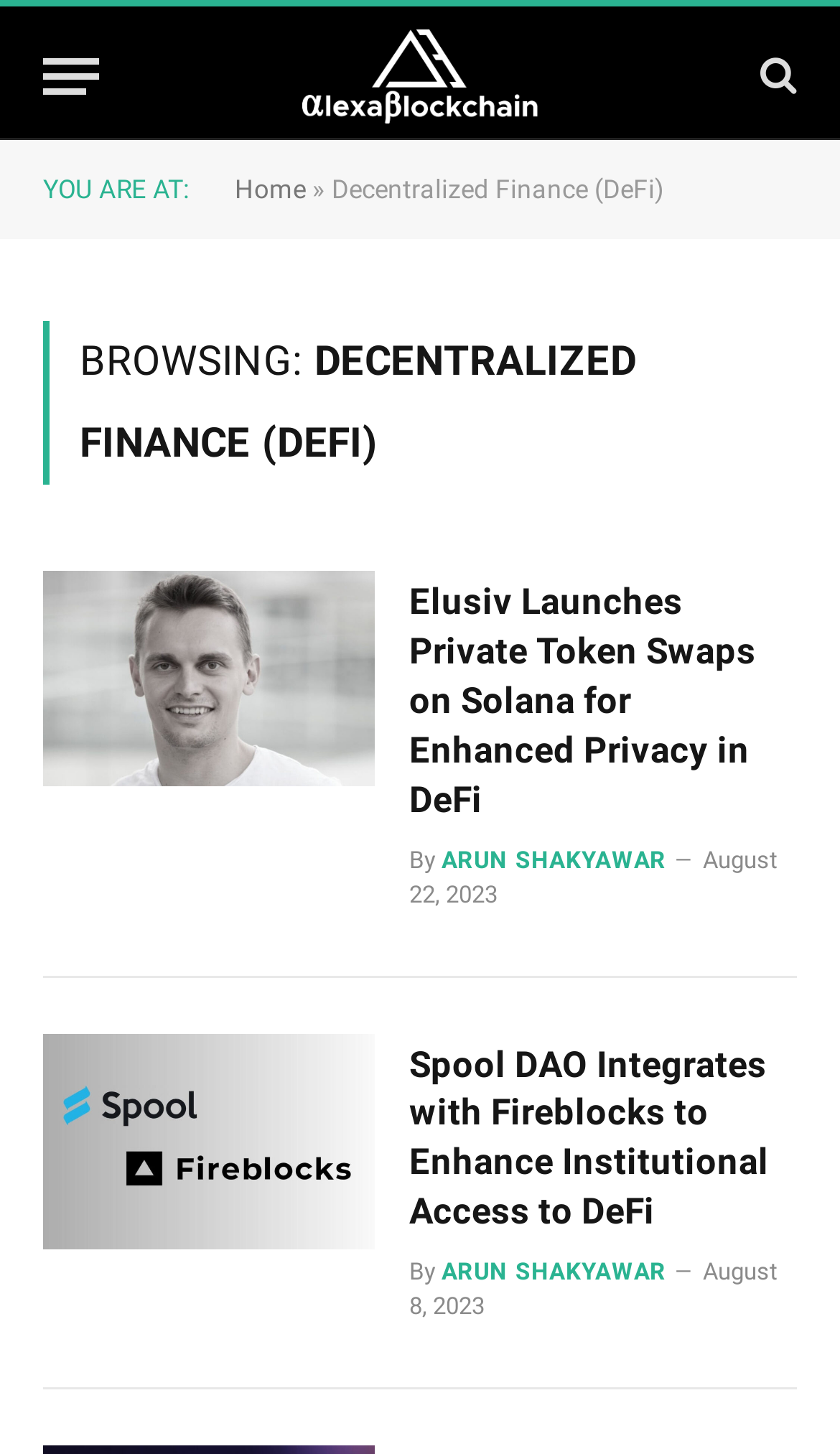Return the bounding box coordinates of the UI element that corresponds to this description: "title="AlexaBlockchain"". The coordinates must be given as four float numbers in the range of 0 and 1, [left, top, right, bottom].

[0.358, 0.004, 0.642, 0.1]